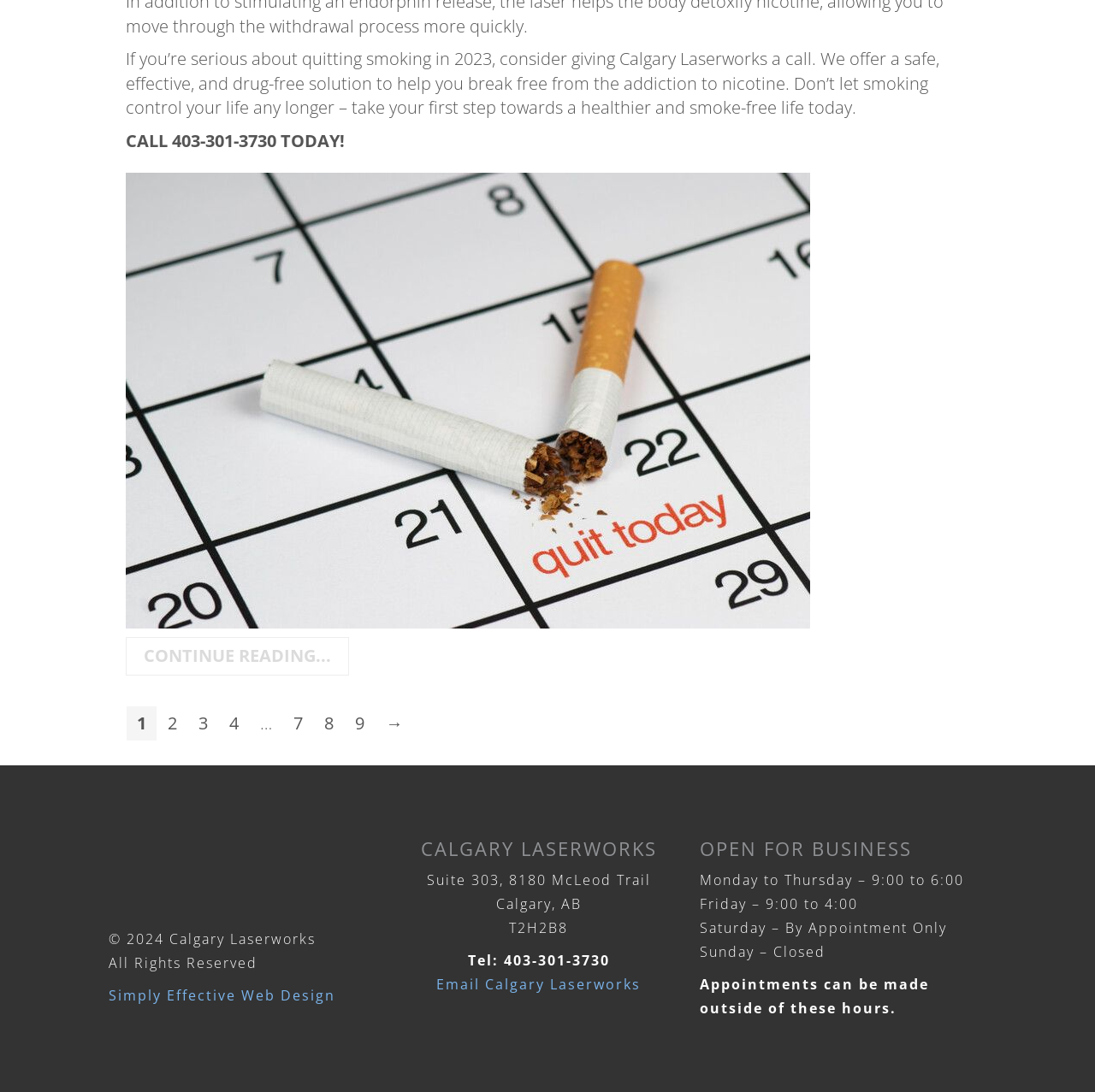Locate the bounding box coordinates of the element that needs to be clicked to carry out the instruction: "Go to Home page". The coordinates should be given as four float numbers ranging from 0 to 1, i.e., [left, top, right, bottom].

None